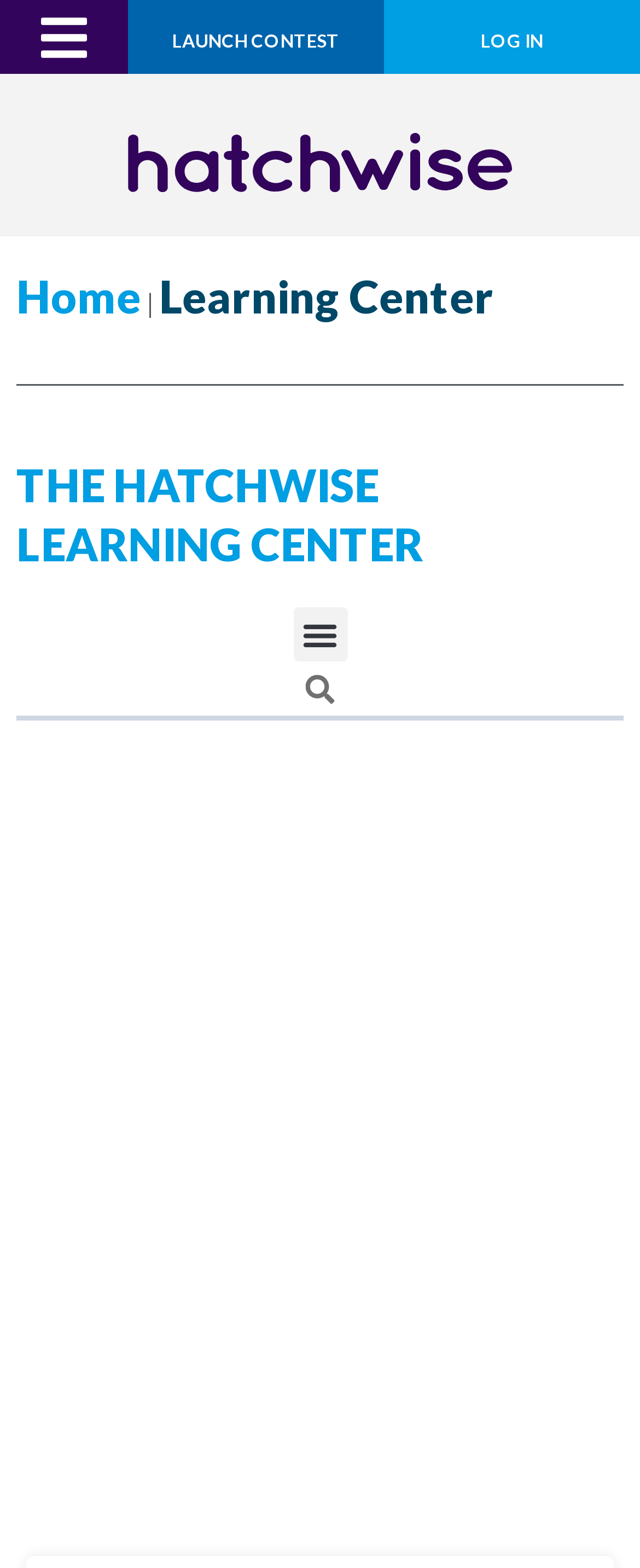Using the details from the image, please elaborate on the following question: What is the purpose of the button with the text 'Search'?

I found a button element with the text 'Search' which is a sub-element of a search input field. The presence of this button and the search input field suggests that the button is used to initiate a search action.